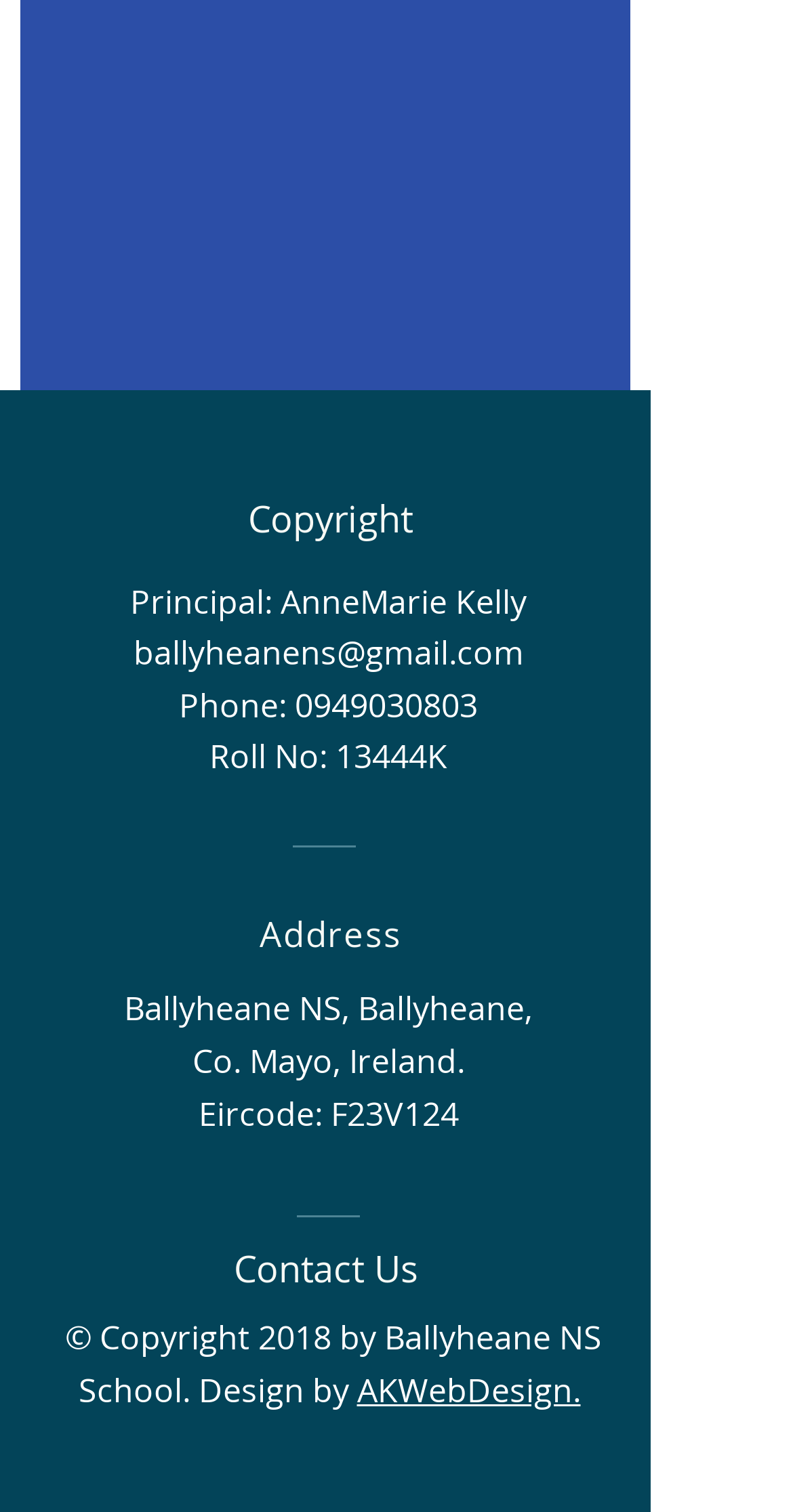What is the school's phone number?
From the screenshot, provide a brief answer in one word or phrase.

0949030803